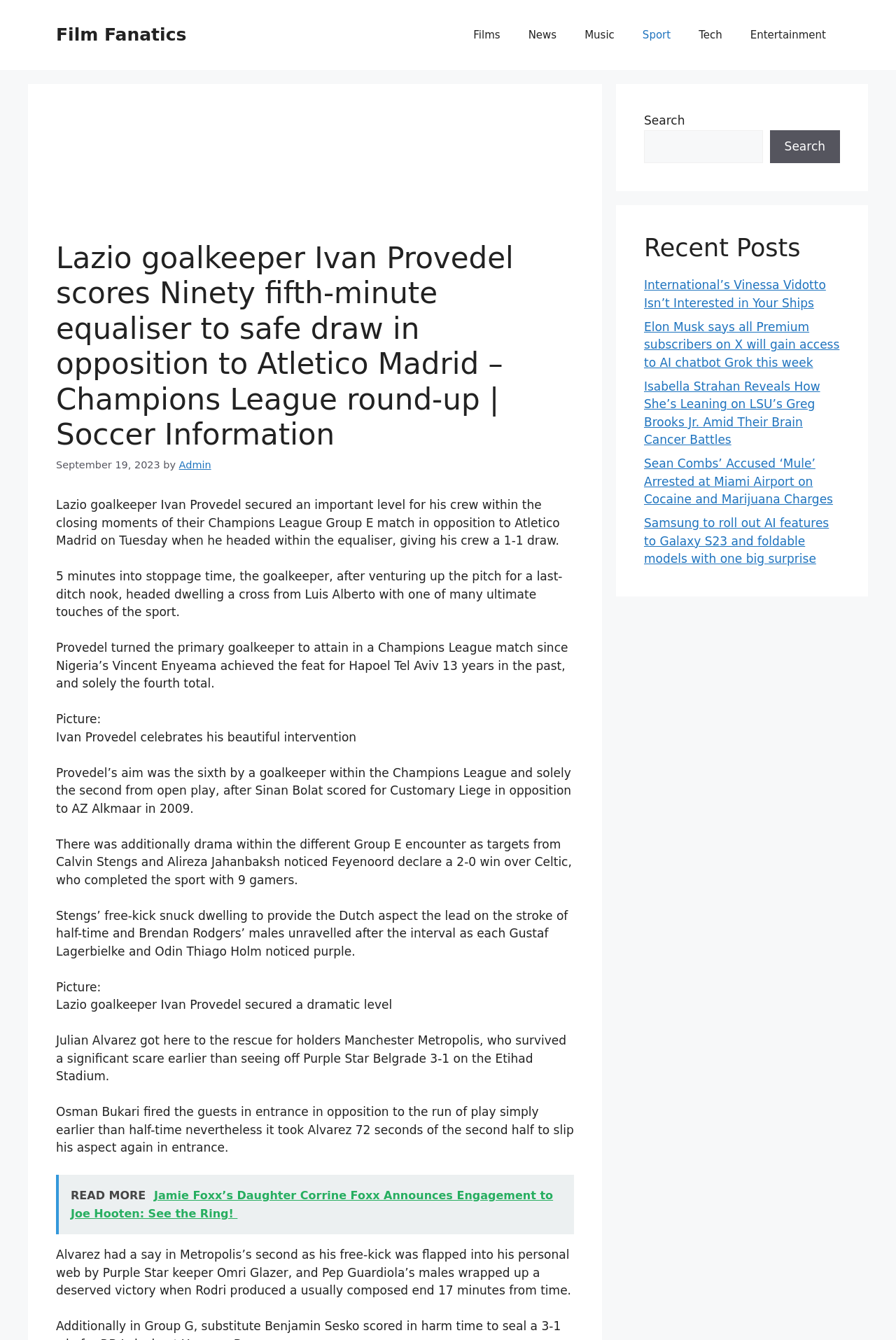Write an exhaustive caption that covers the webpage's main aspects.

This webpage is about soccer news, specifically a Champions League match between Lazio and Atletico Madrid. At the top, there is a banner with the site's name, "Film Fanatics," and a navigation menu with links to different sections such as "Films," "News," "Music," "Sport," "Tech," and "Entertainment."

Below the navigation menu, there is a main content area with a heading that reads, "Lazio goalkeeper Ivan Provedel scores 95th-minute equaliser to safe draw in opposition to Atletico Madrid – Champions League round-up | Soccer Information." The article is dated September 19, 2023, and is written by "Admin."

The article describes how Lazio goalkeeper Ivan Provedel scored a dramatic equalizer in the 95th minute of the match, securing a 1-1 draw for his team. The text is accompanied by an image of Provedel celebrating his goal.

The article also mentions other Champions League matches, including Feyenoord's 2-0 win over Celtic and Manchester City's 3-1 win over Red Star Belgrade.

On the right side of the page, there is a search bar and a section titled "Recent Posts" with links to other news articles. These articles appear to be unrelated to soccer and cover a range of topics, including celebrity news, technology, and crime.